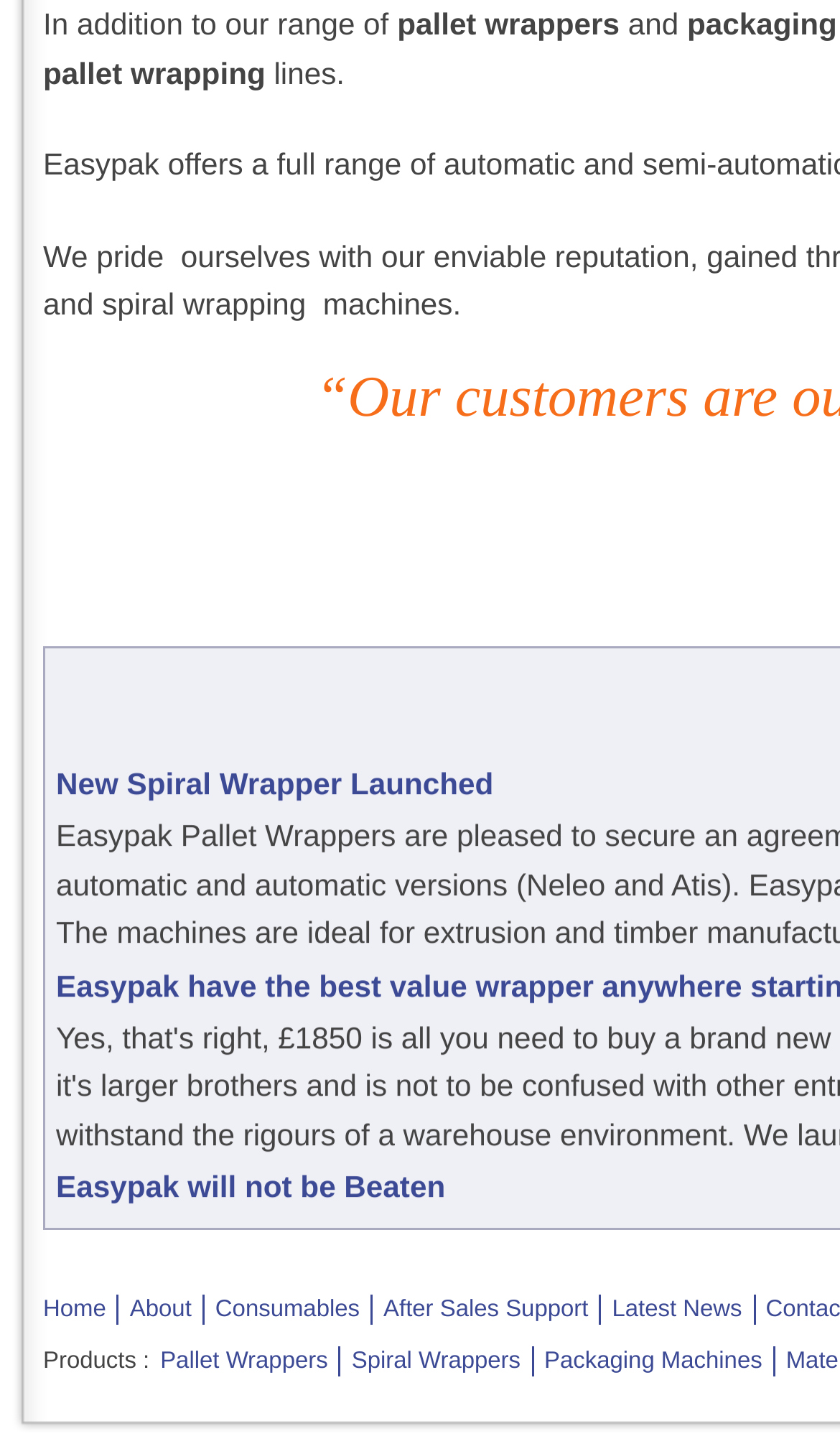Find the bounding box coordinates of the element to click in order to complete the given instruction: "view pallet wrappers."

[0.191, 0.927, 0.39, 0.945]